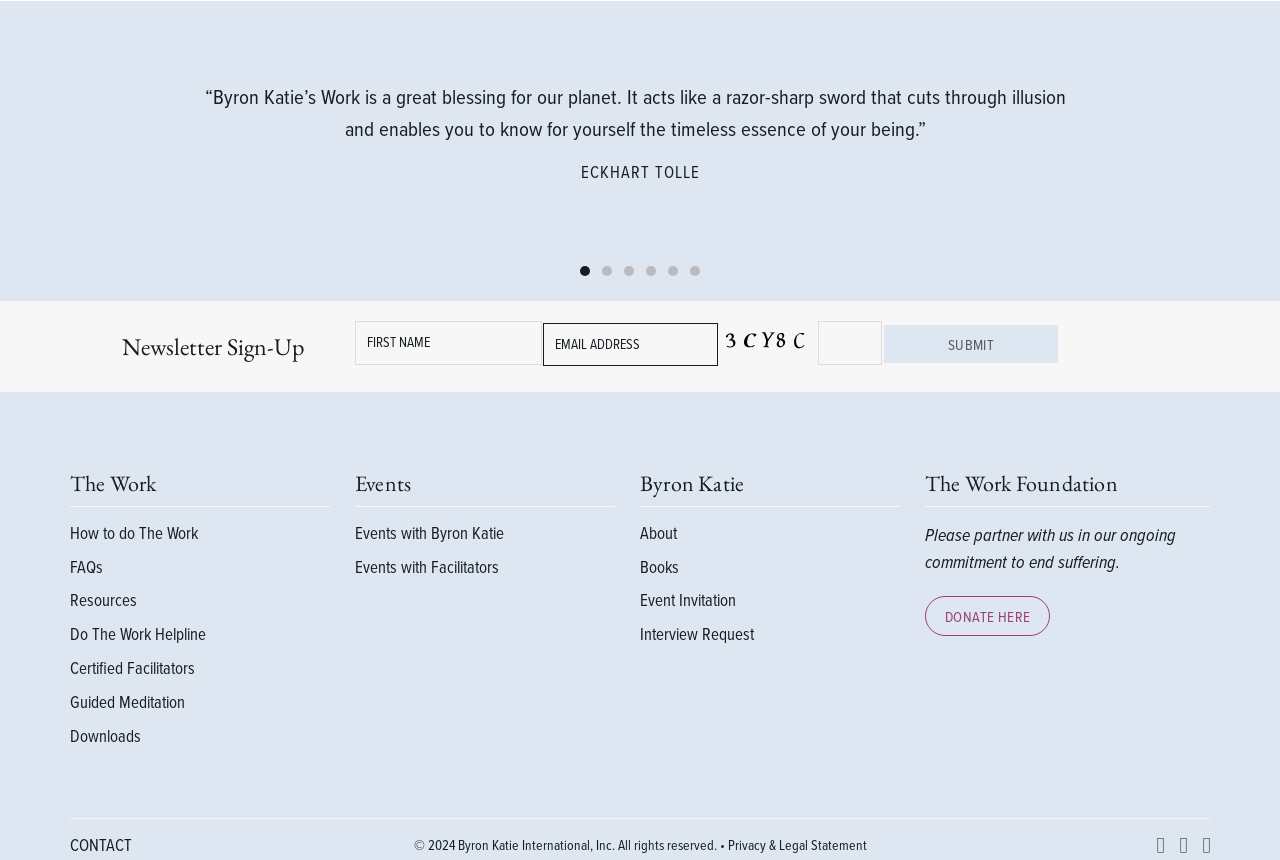What is the purpose of the textboxes?
Please give a detailed and thorough answer to the question, covering all relevant points.

The three textboxes are part of the Newsletter Sign-Up section, where users can input their information to receive newsletters or updates from Byron Katie's website.